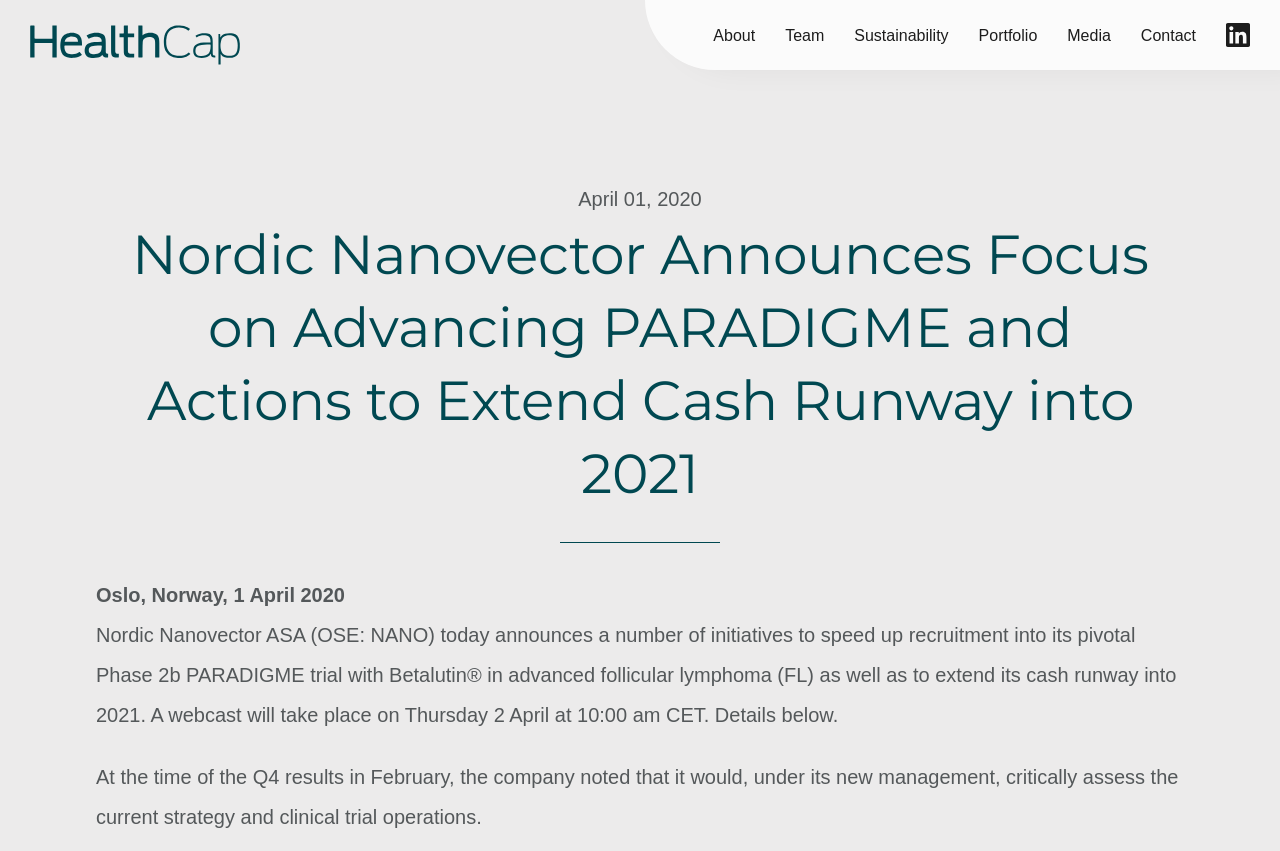Give a one-word or phrase response to the following question: What is the name of the product being developed by the company?

Betalutin